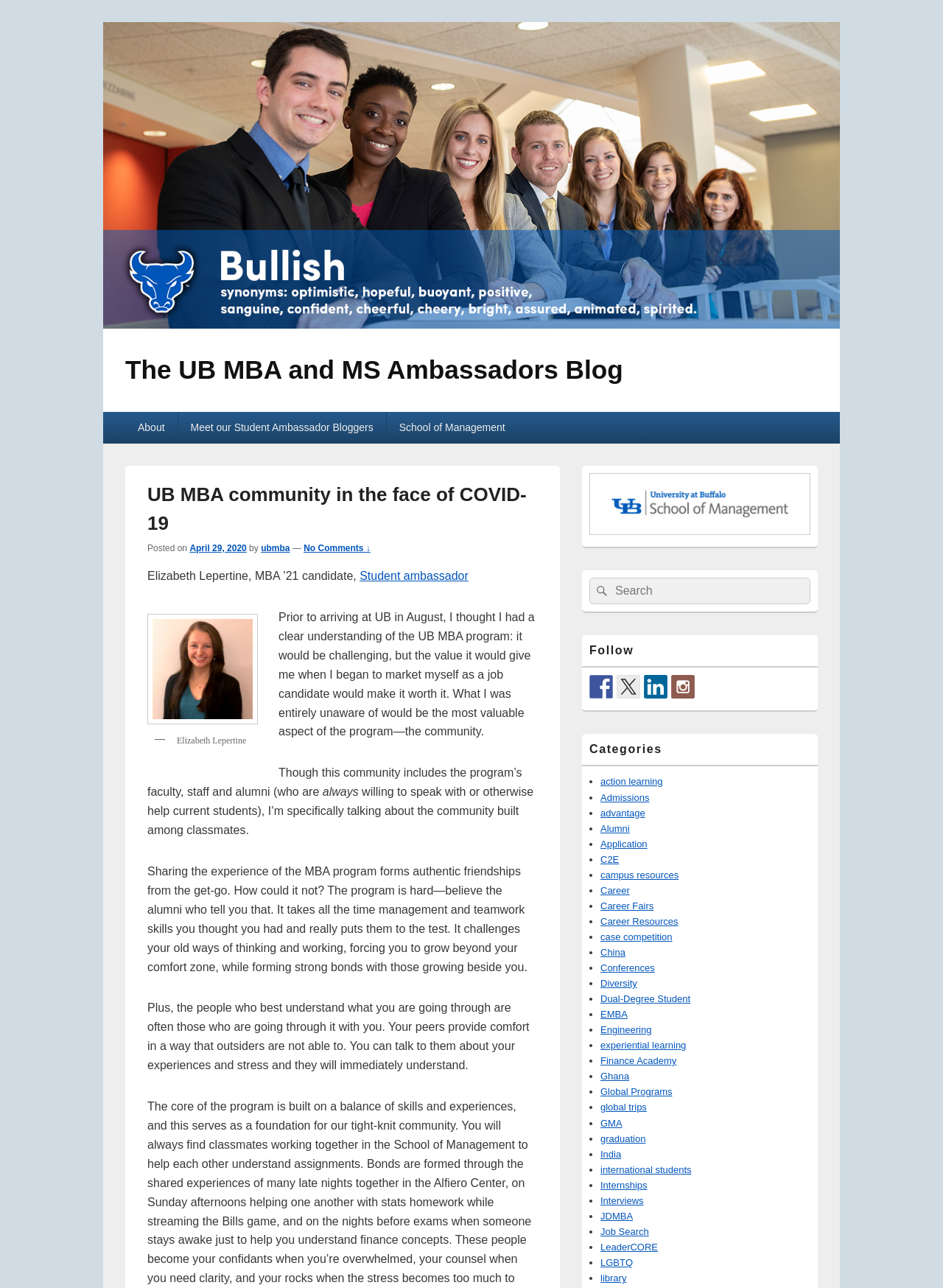What categories are listed in the webpage?
Look at the image and respond with a one-word or short-phrase answer.

action learning, Admissions, advantage, Alumni, Application, C2E, campus resources, Career, Career Fairs, Career Resources, case competition, China, Conferences, Diversity, Dual-Degree Student, EMBA, Engineering